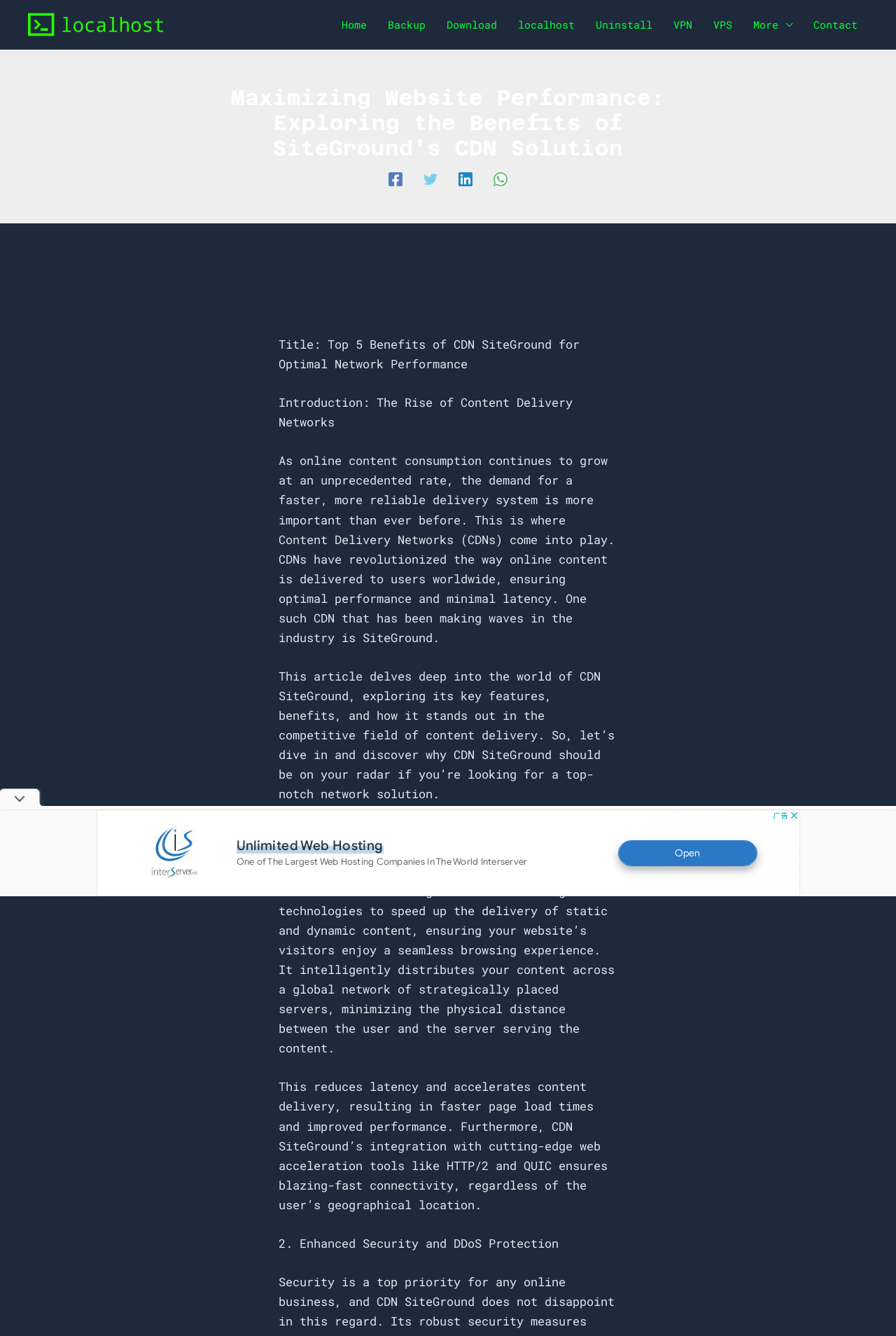Please give a succinct answer using a single word or phrase:
How many social media links are there?

4